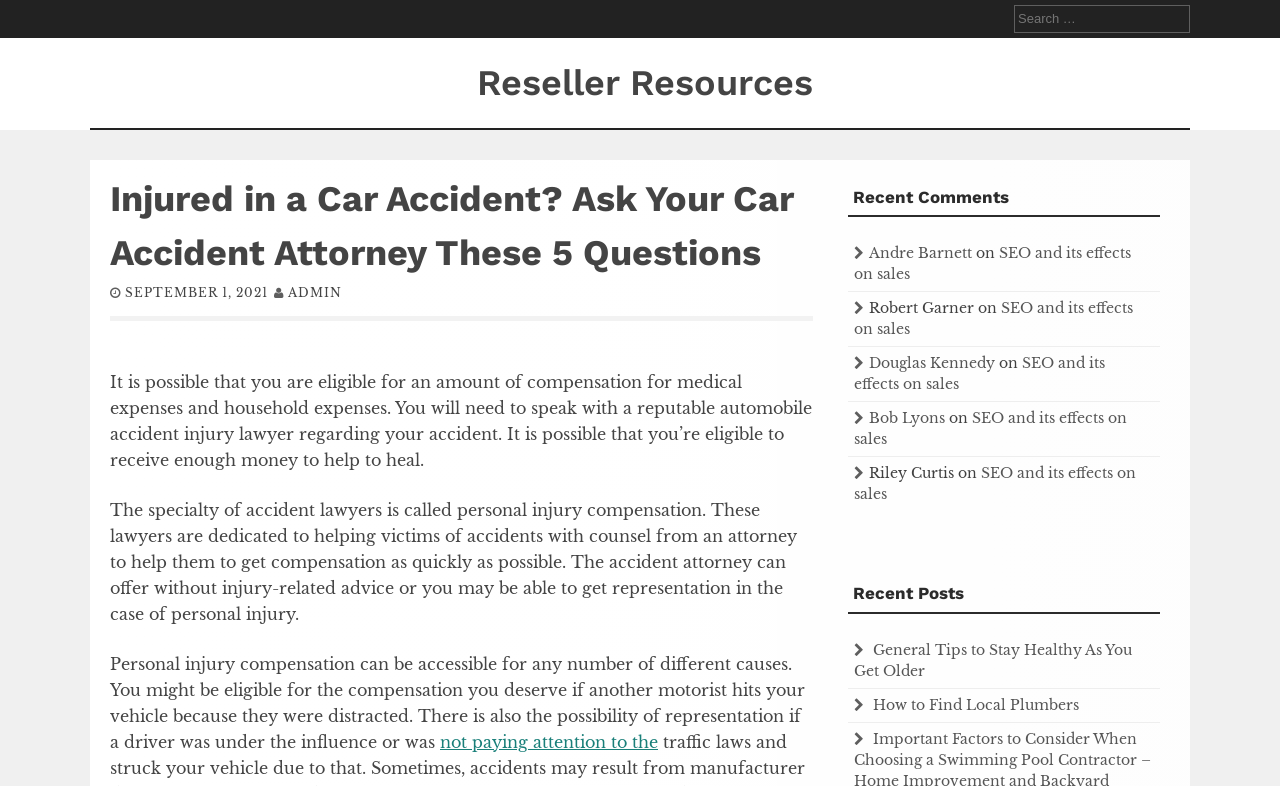Identify the bounding box coordinates of the HTML element based on this description: "Bob Lyons".

[0.679, 0.52, 0.739, 0.543]